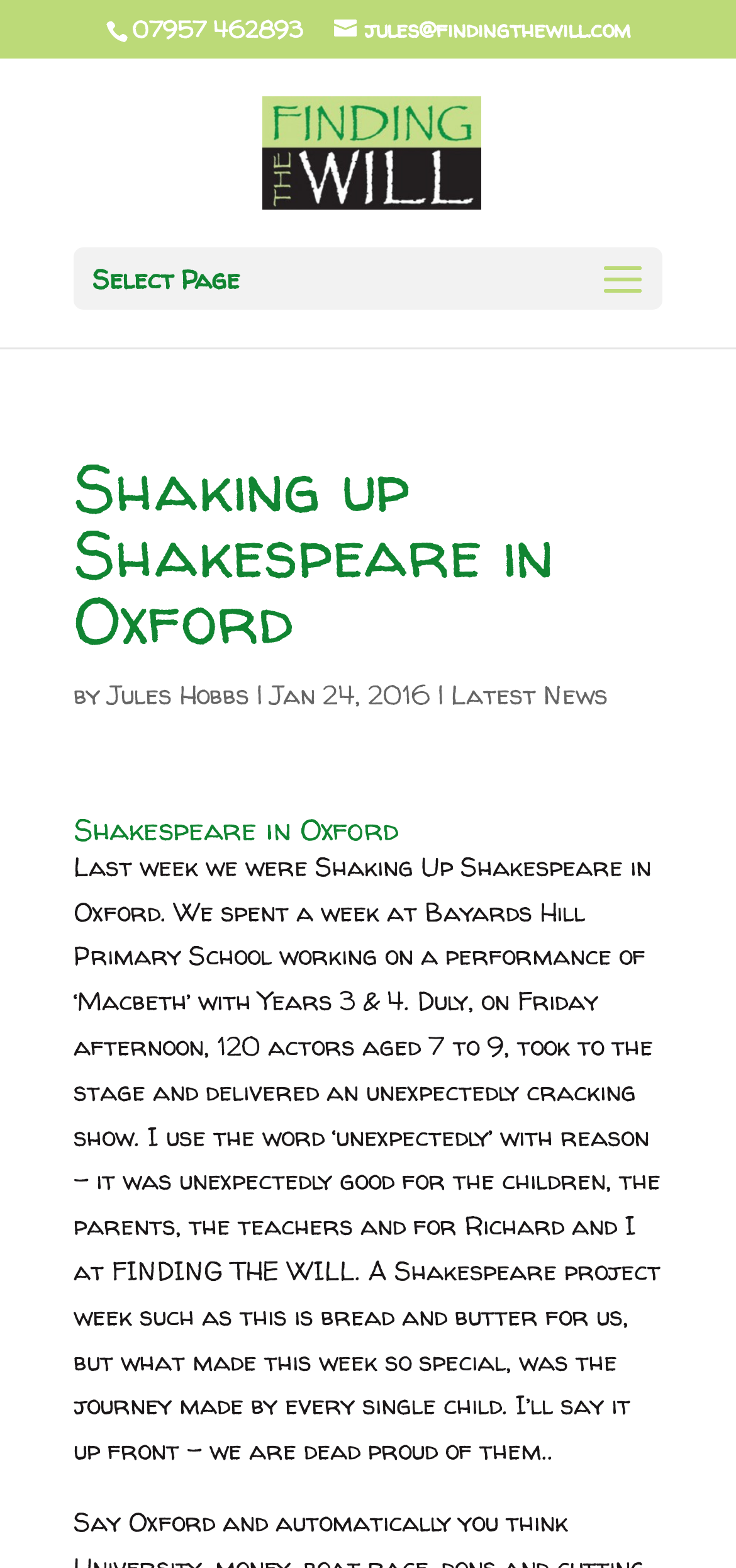What is the phone number on the webpage?
Based on the screenshot, provide your answer in one word or phrase.

07957 462893